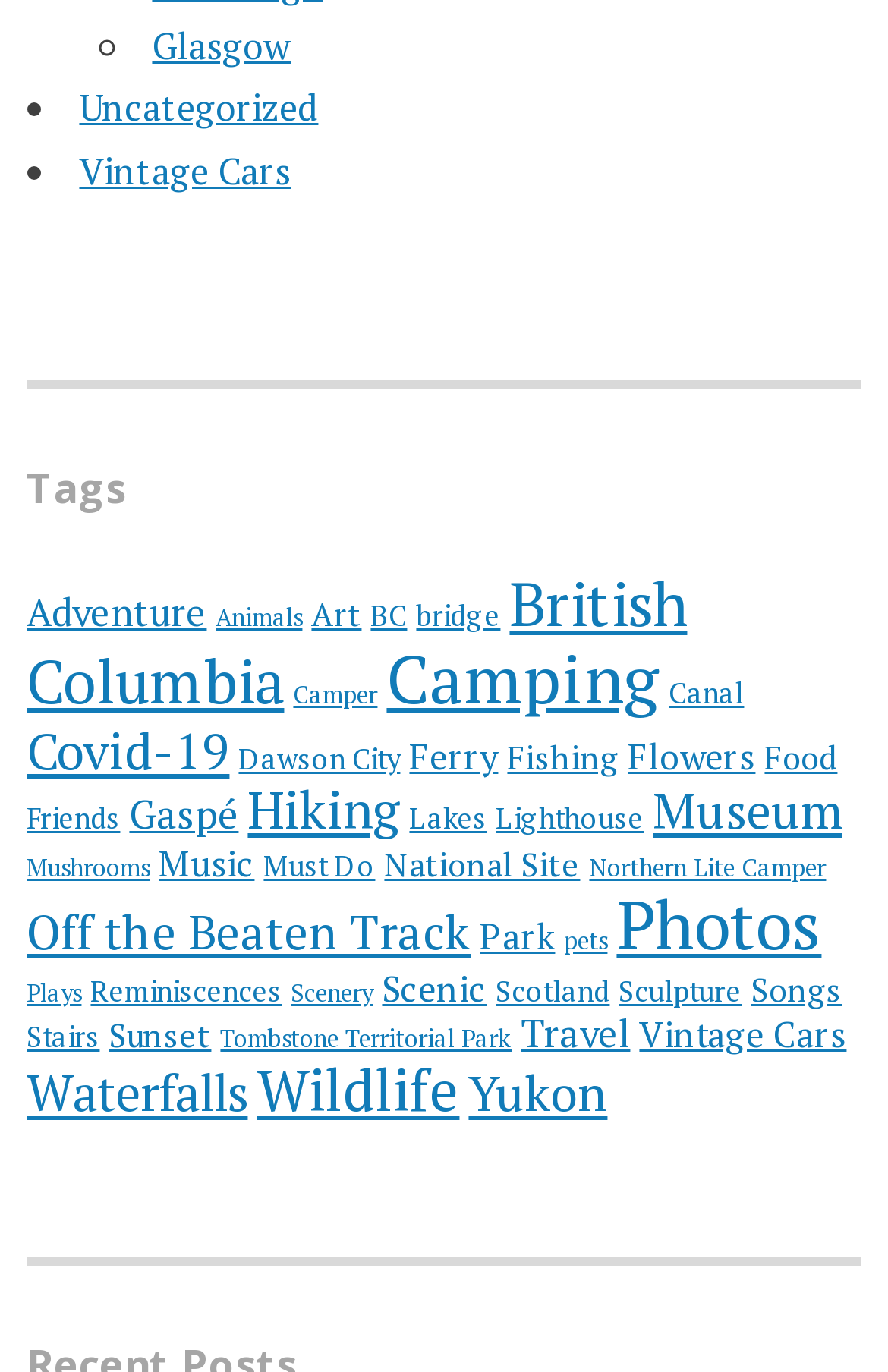Analyze the image and give a detailed response to the question:
What is the category that has 2 items and is related to vehicles?

I looked at the links on the webpage and found a category that has 2 items and is related to vehicles. The category is Camper.